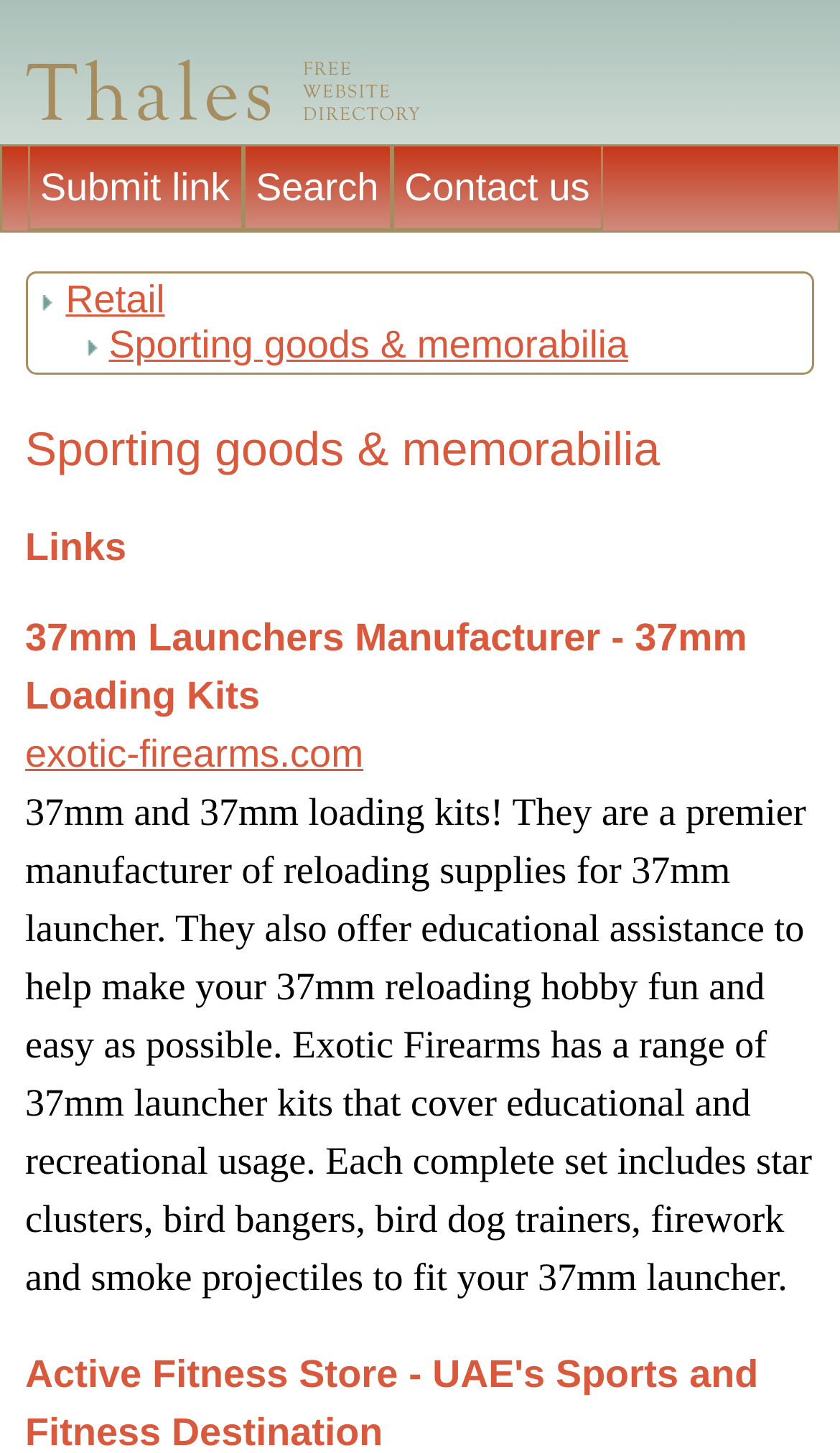What is the topic of the webpage's main content? Using the information from the screenshot, answer with a single word or phrase.

37mm launchers and reloading supplies